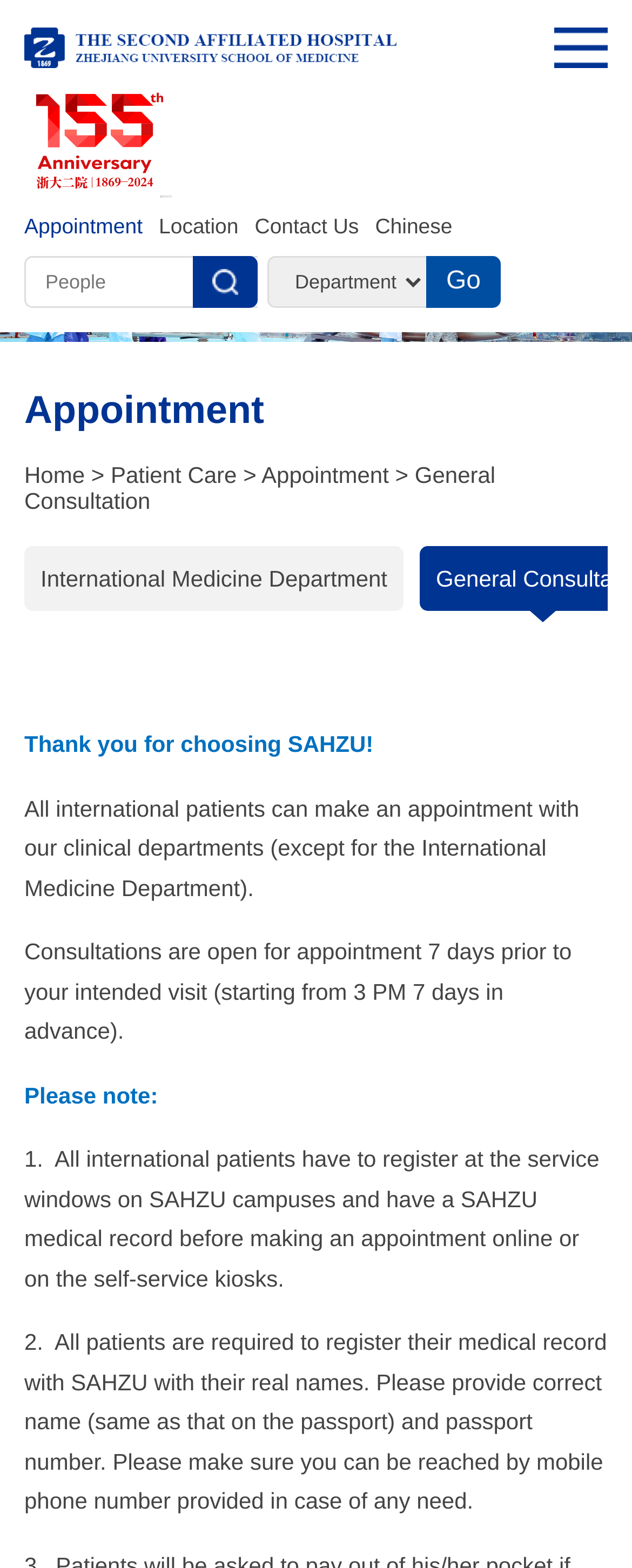What is the language of the webpage?
From the screenshot, provide a brief answer in one word or phrase.

English